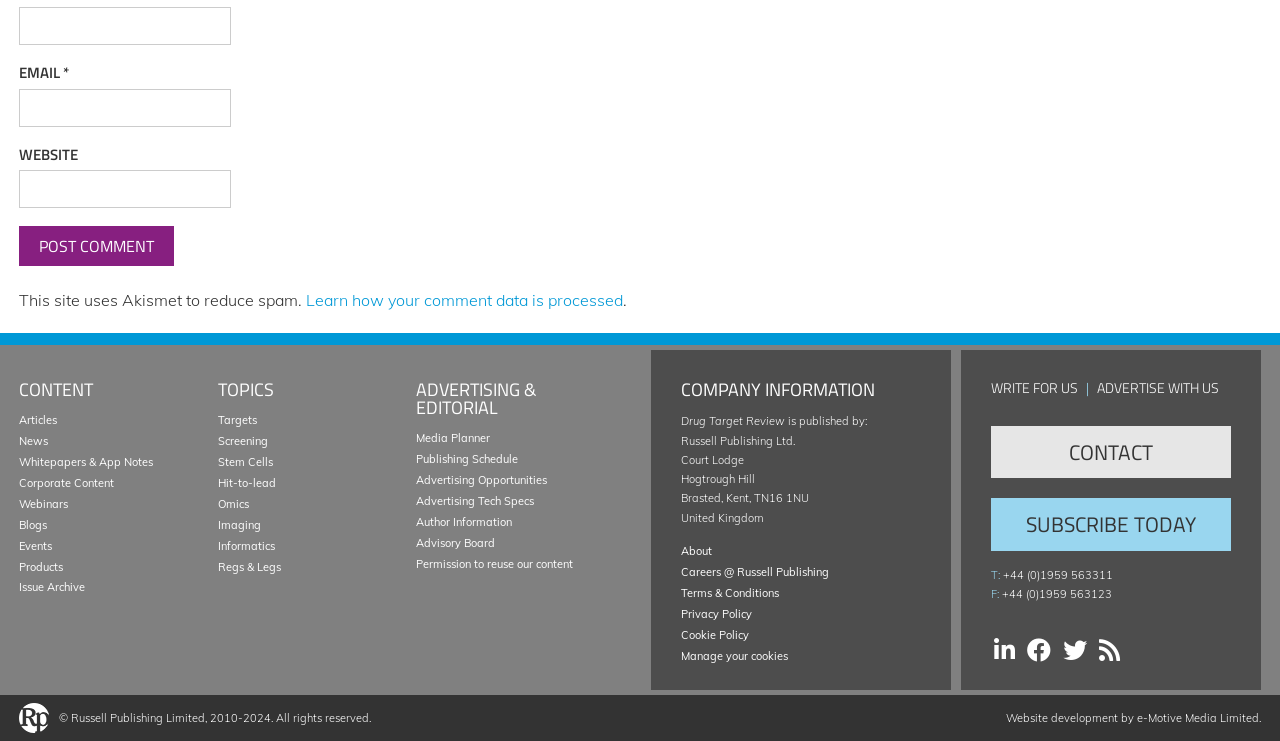Provide a one-word or brief phrase answer to the question:
What is the purpose of the 'Manage your cookies' button?

To manage cookies